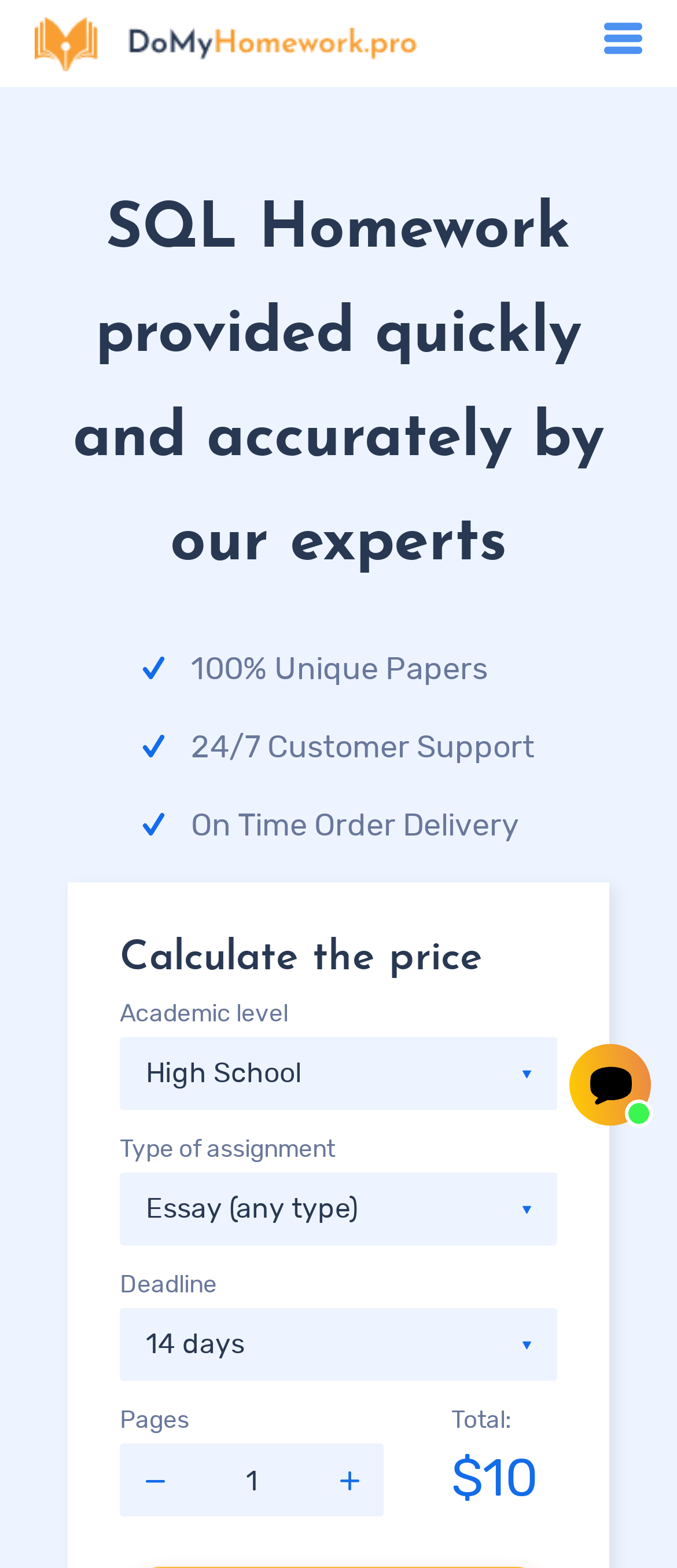How many types of assignments are available?
Based on the screenshot, provide a one-word or short-phrase response.

Not specified